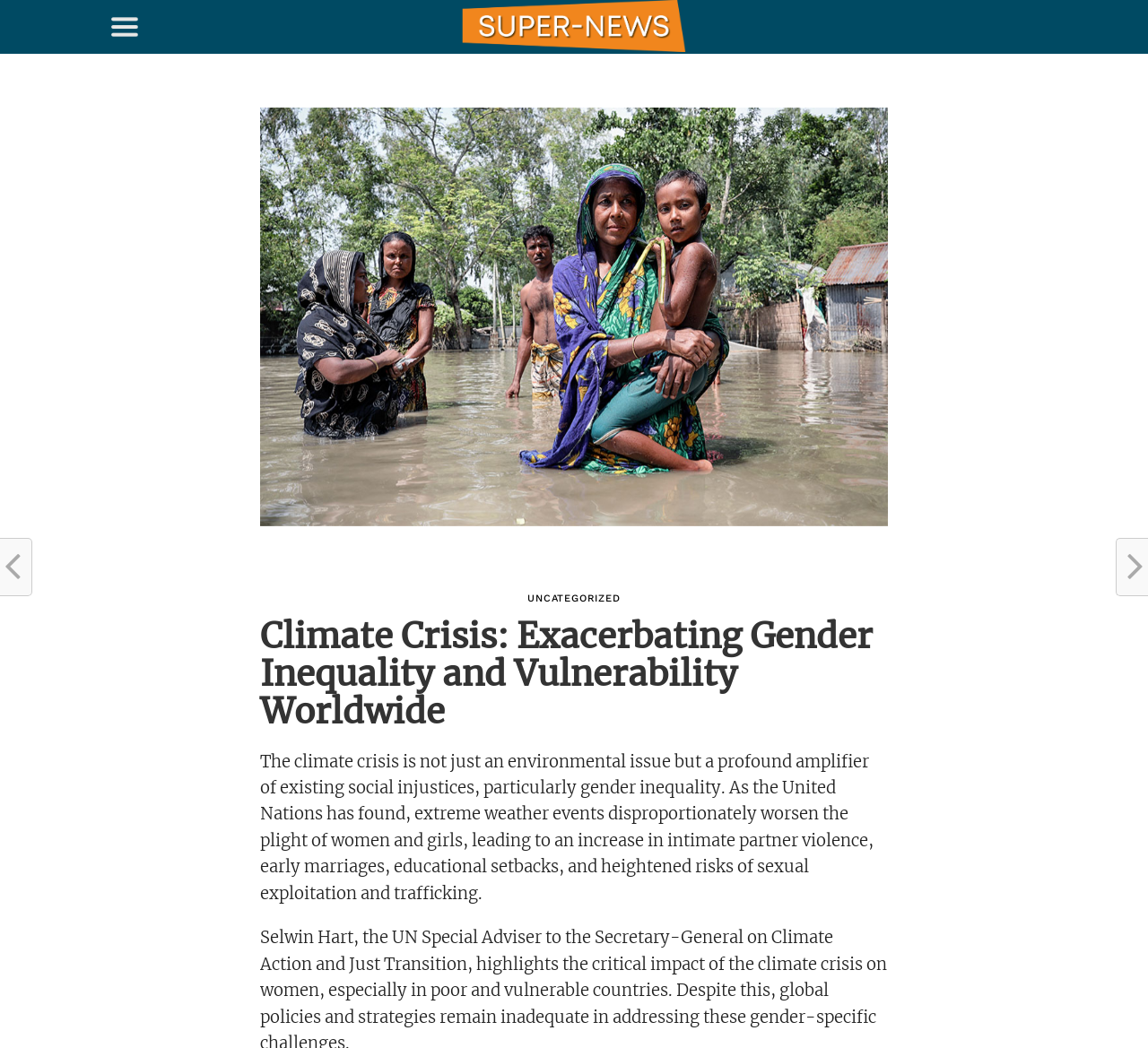Provide the bounding box coordinates of the UI element that matches the description: "parent_node: Super News".

[0.402, 0.036, 0.598, 0.053]